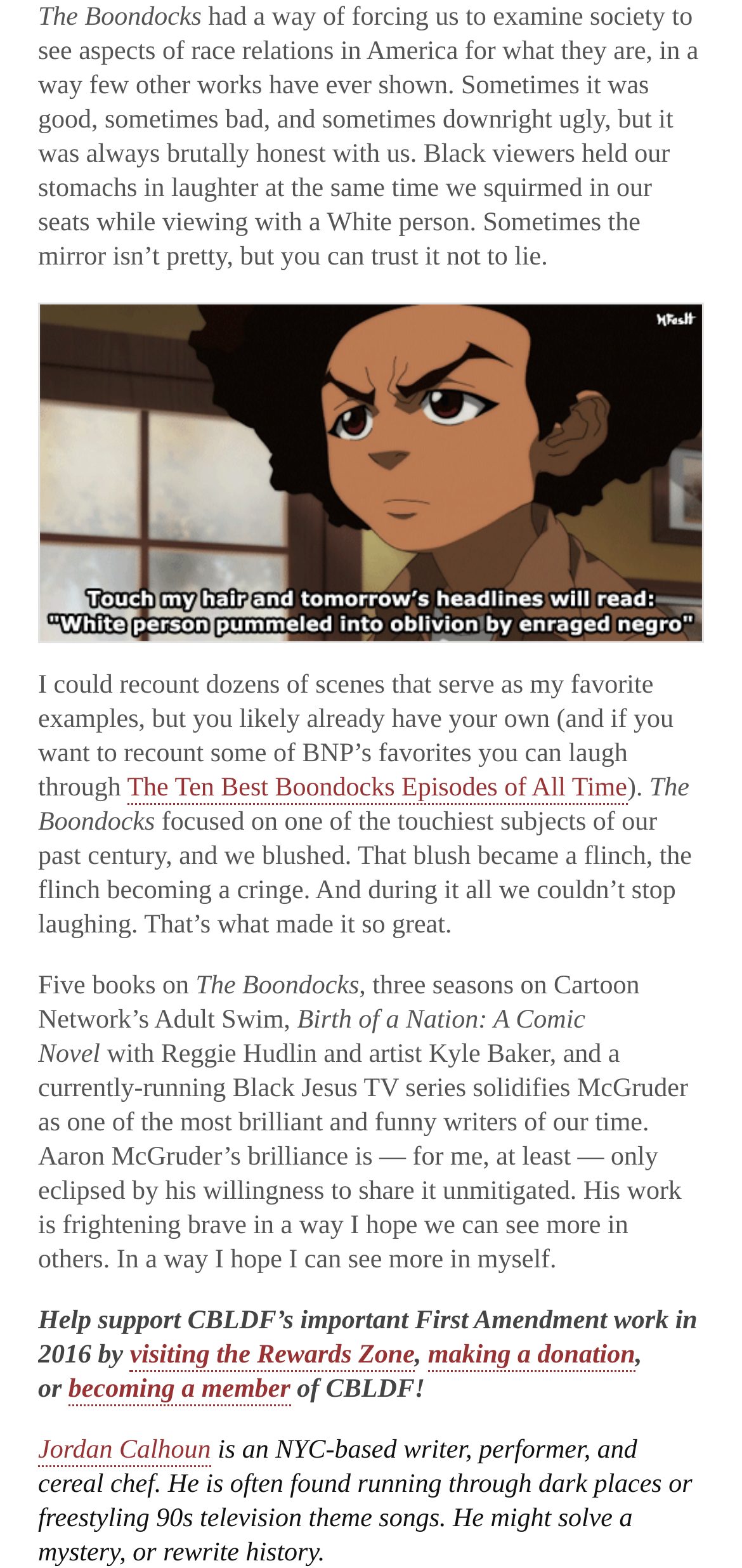Respond with a single word or phrase to the following question:
How many links are there in the article?

5